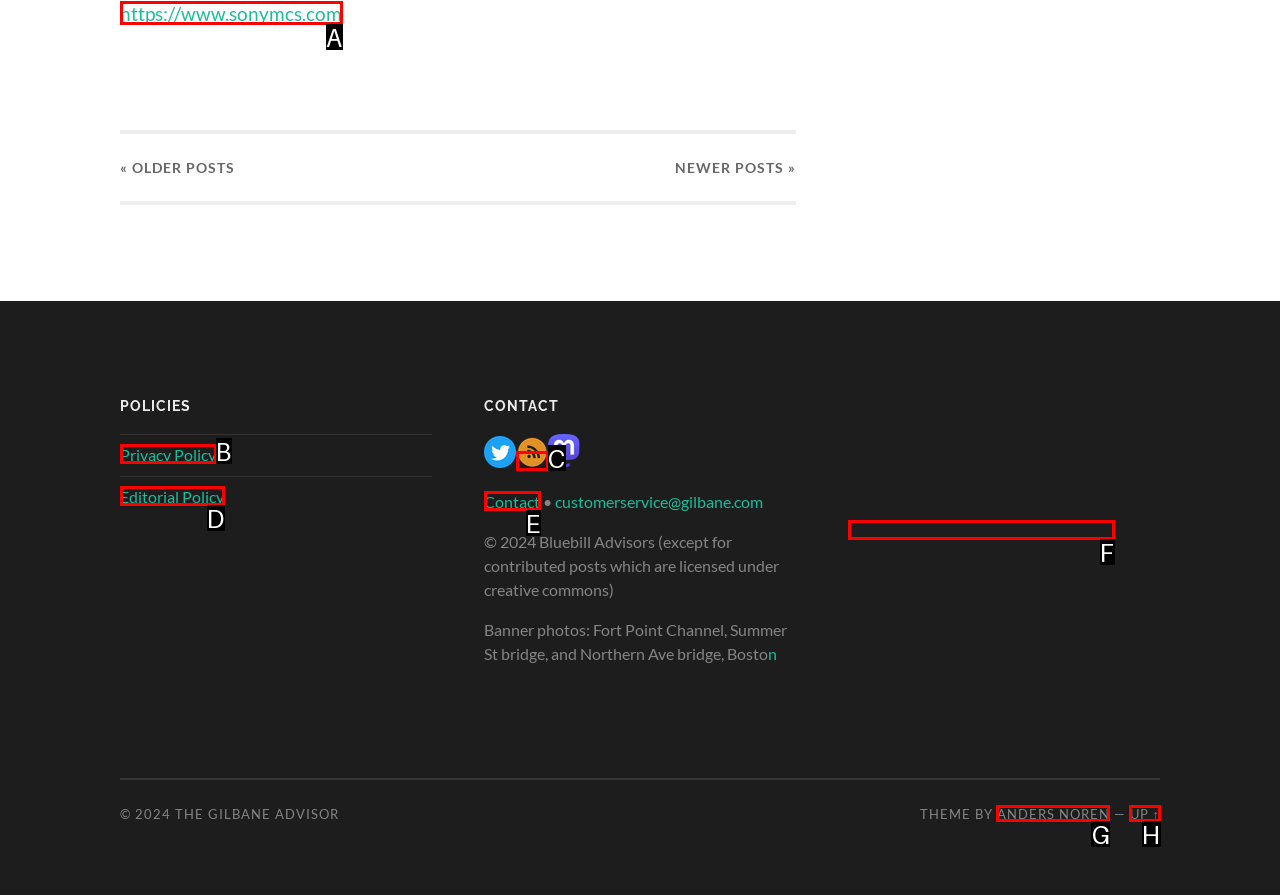Identify the letter of the UI element that corresponds to: Anders Noren
Respond with the letter of the option directly.

G